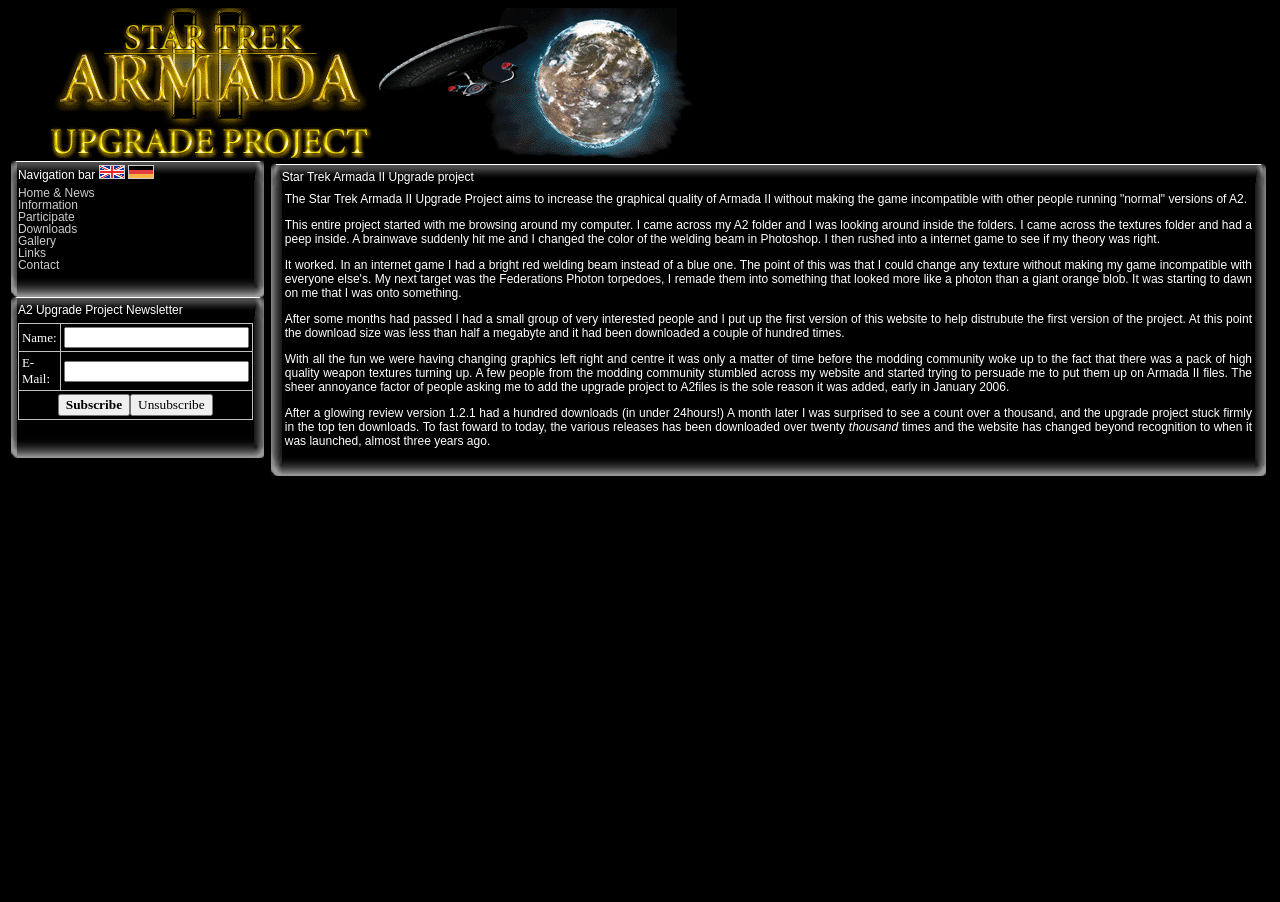Provide your answer in a single word or phrase: 
What is the function of the table on the webpage?

Subscription form